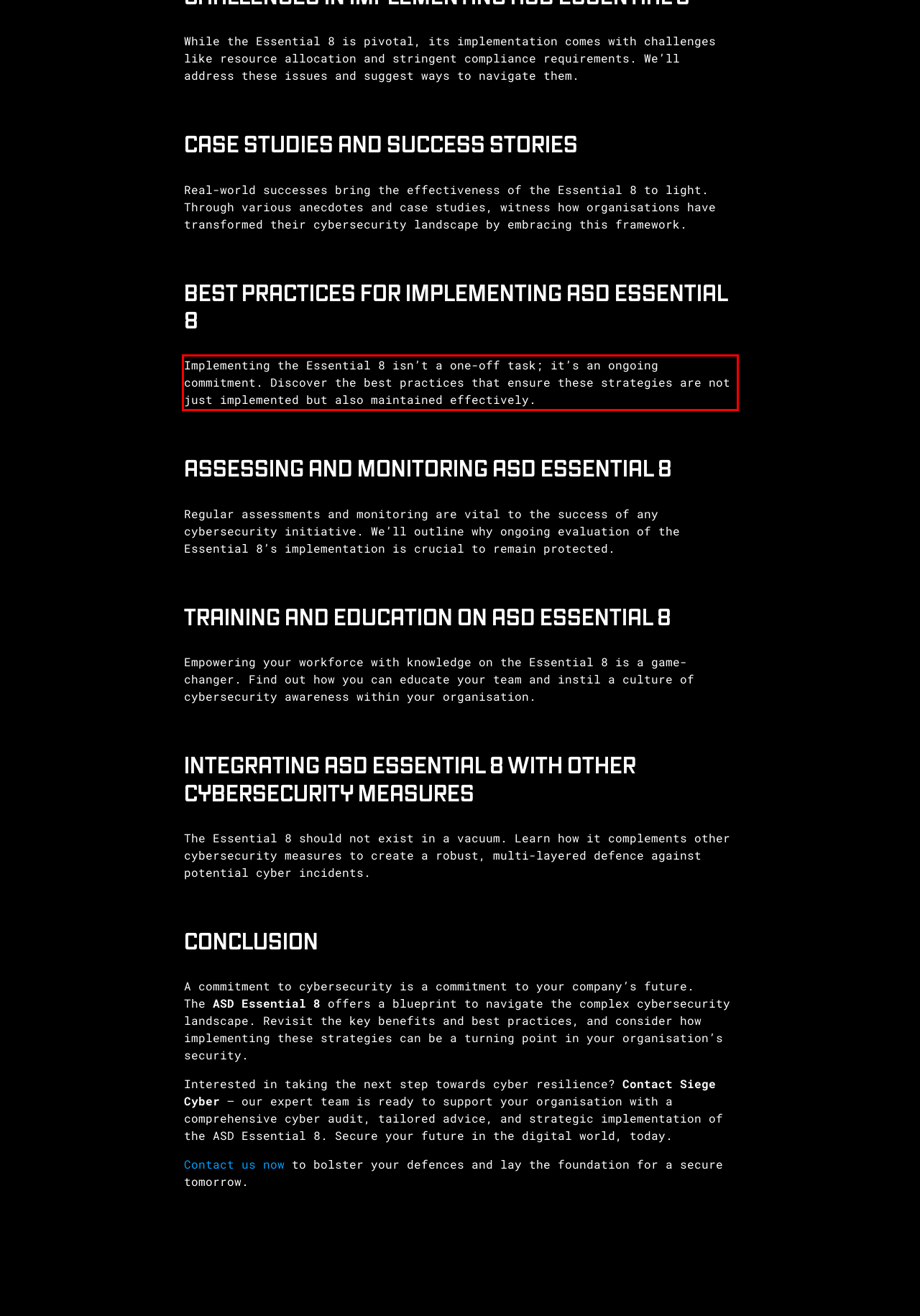You have a screenshot of a webpage where a UI element is enclosed in a red rectangle. Perform OCR to capture the text inside this red rectangle.

Implementing the Essential 8 isn’t a one-off task; it’s an ongoing commitment. Discover the best practices that ensure these strategies are not just implemented but also maintained effectively.